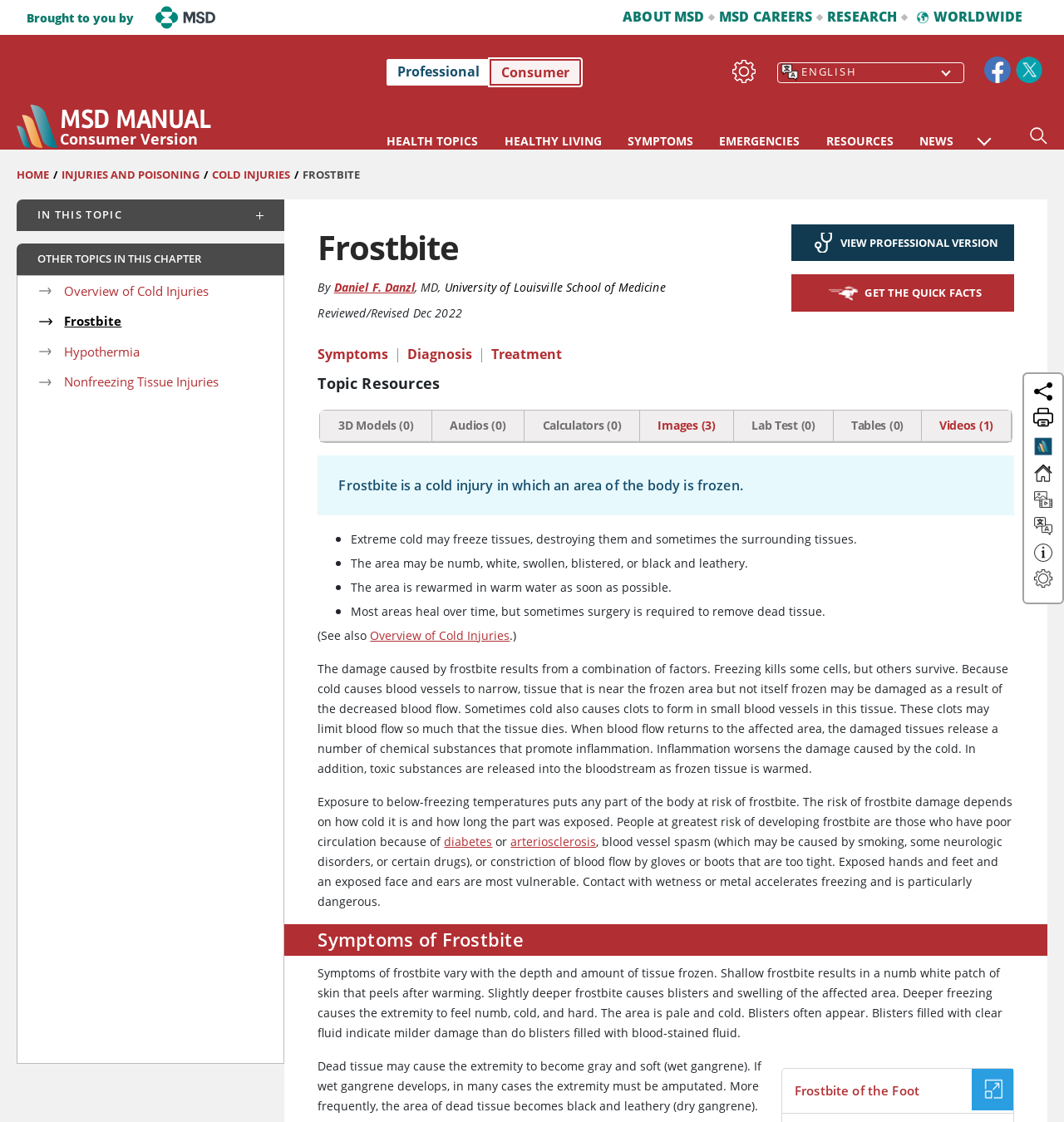Predict the bounding box coordinates of the UI element that matches this description: "Nonfreezing Tissue Injuries". The coordinates should be in the format [left, top, right, bottom] with each value between 0 and 1.

[0.037, 0.332, 0.206, 0.349]